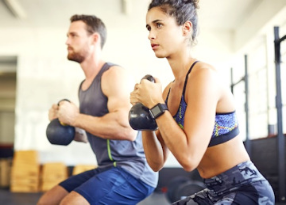Please respond to the question using a single word or phrase:
What type of exercise are the individuals performing?

Squat